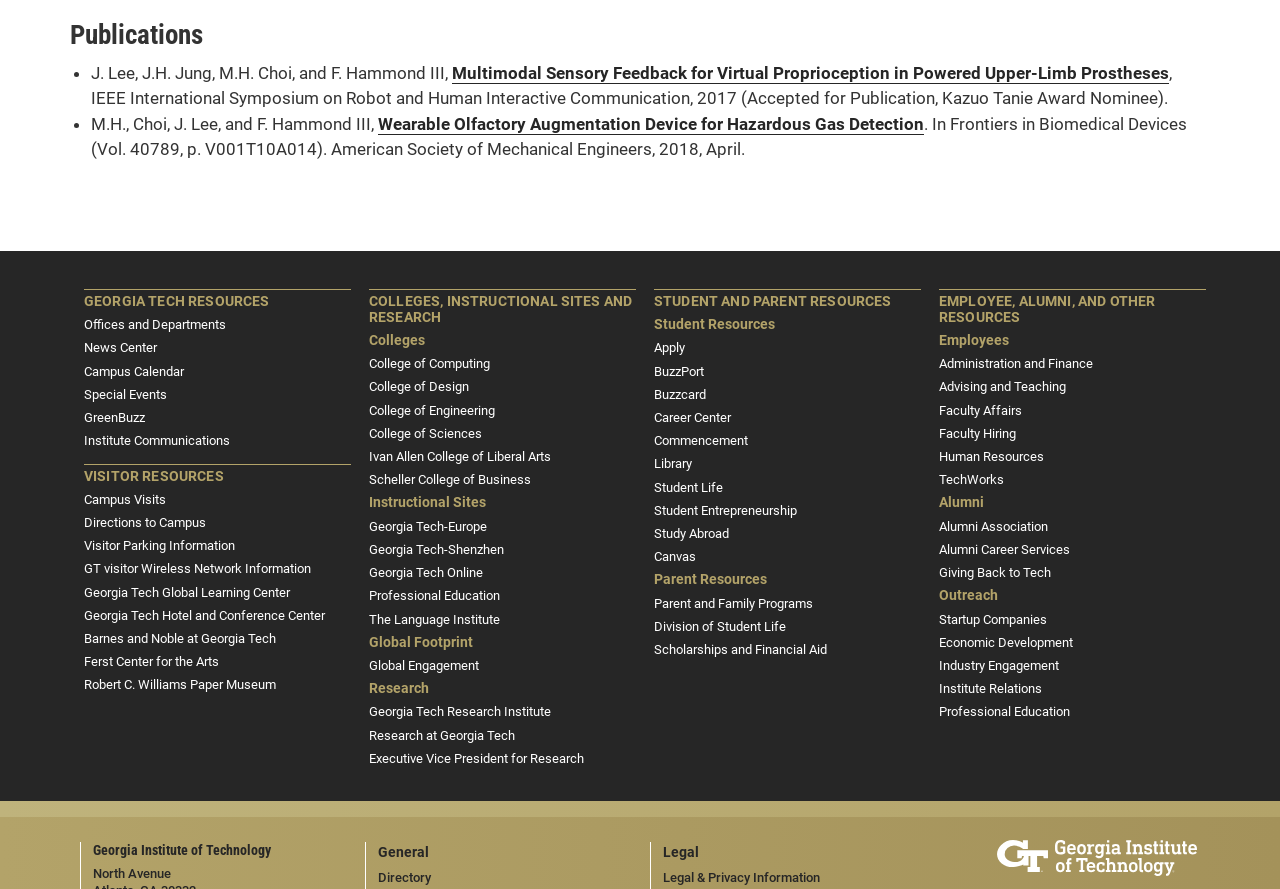How many footer sections are there?
Based on the visual, give a brief answer using one word or a short phrase.

4